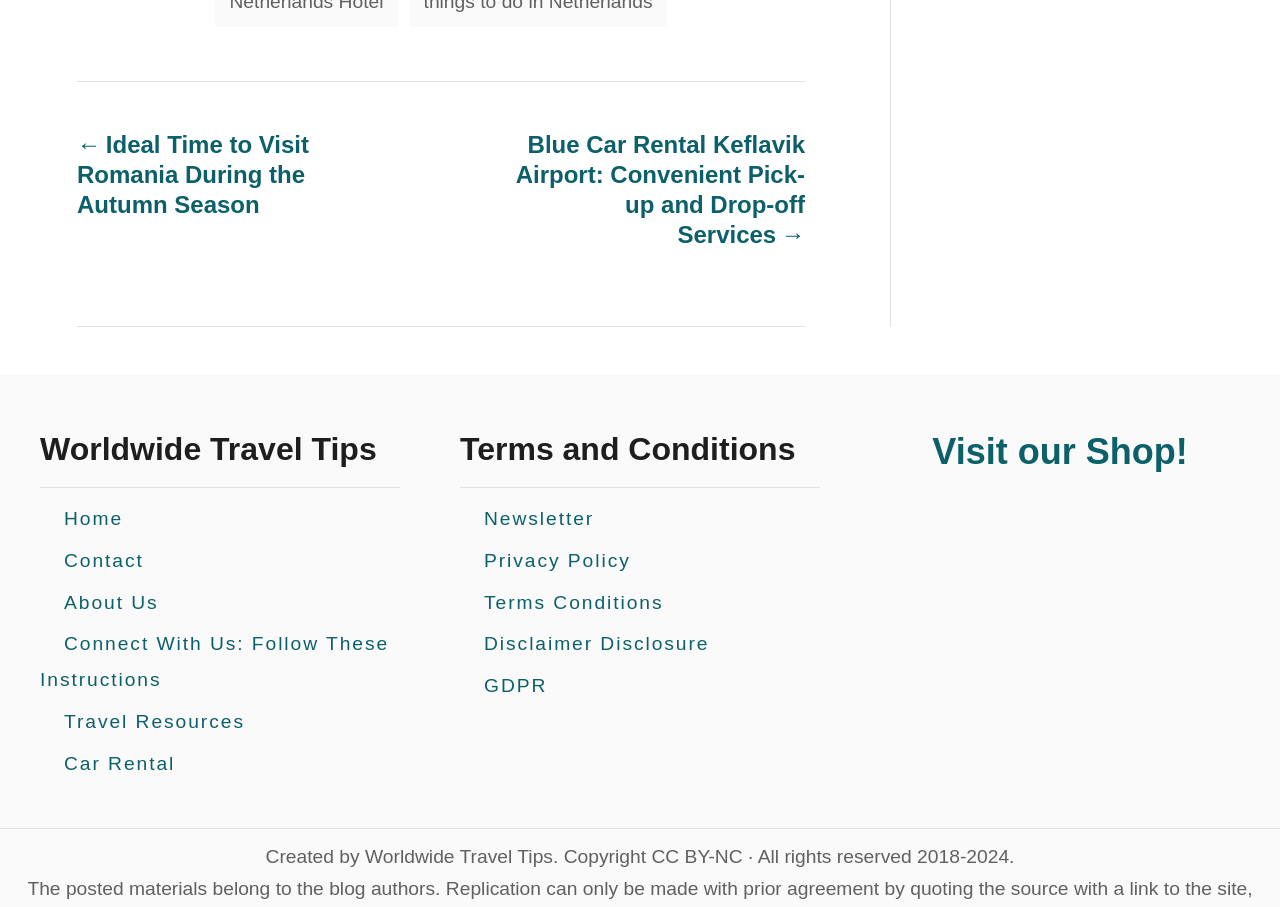Locate the bounding box coordinates of the element that should be clicked to fulfill the instruction: "Visit 'Travel Resources'".

[0.031, 0.771, 0.21, 0.82]